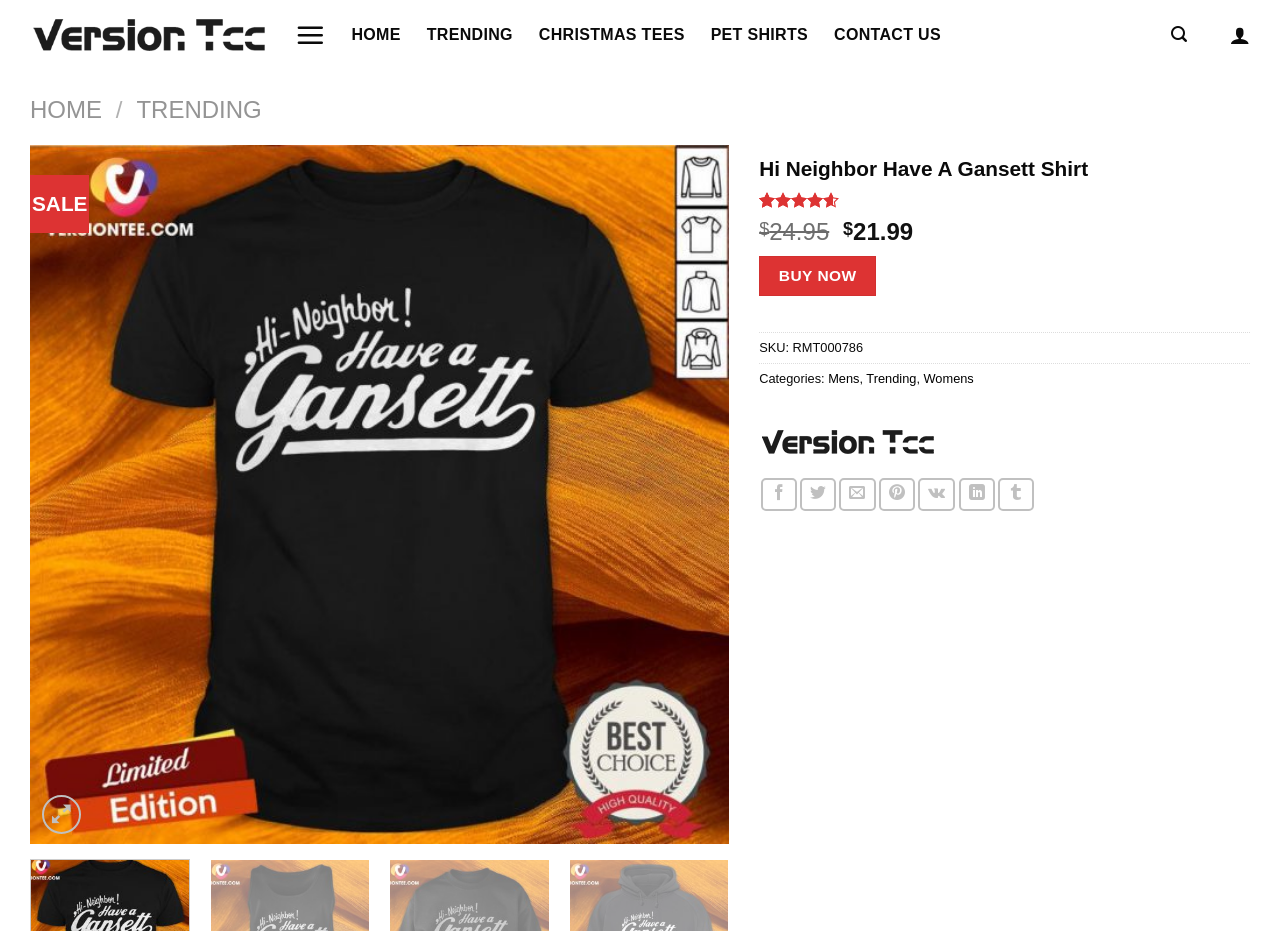Refer to the screenshot and give an in-depth answer to this question: What is the function of the button with the text 'Previous'?

I found the answer by looking at the button element with the text 'Previous' which is located near the product image, indicating that it is used to navigate to the previous product in the series.